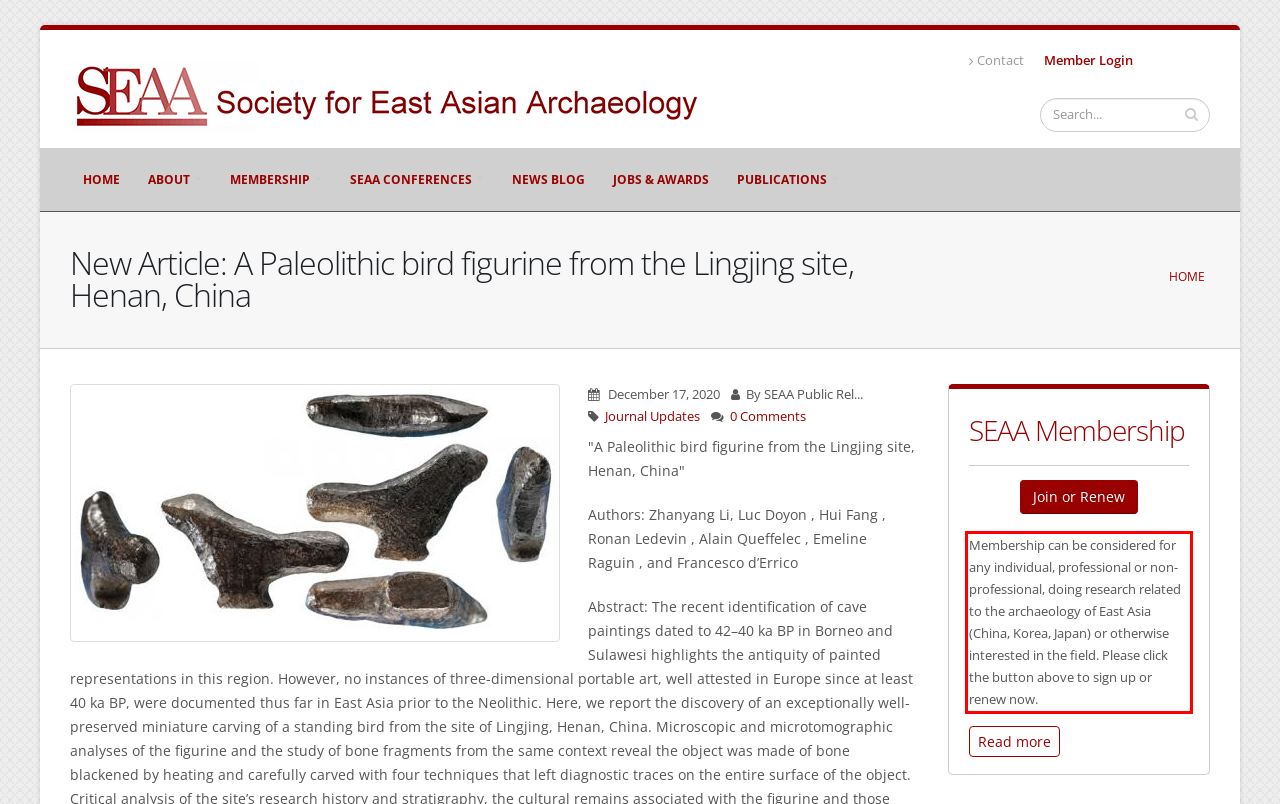Extract and provide the text found inside the red rectangle in the screenshot of the webpage.

Membership can be considered for any individual, professional or non-professional, doing research related to the archaeology of East Asia (China, Korea, Japan) or otherwise interested in the field. Please click the button above to sign up or renew now.